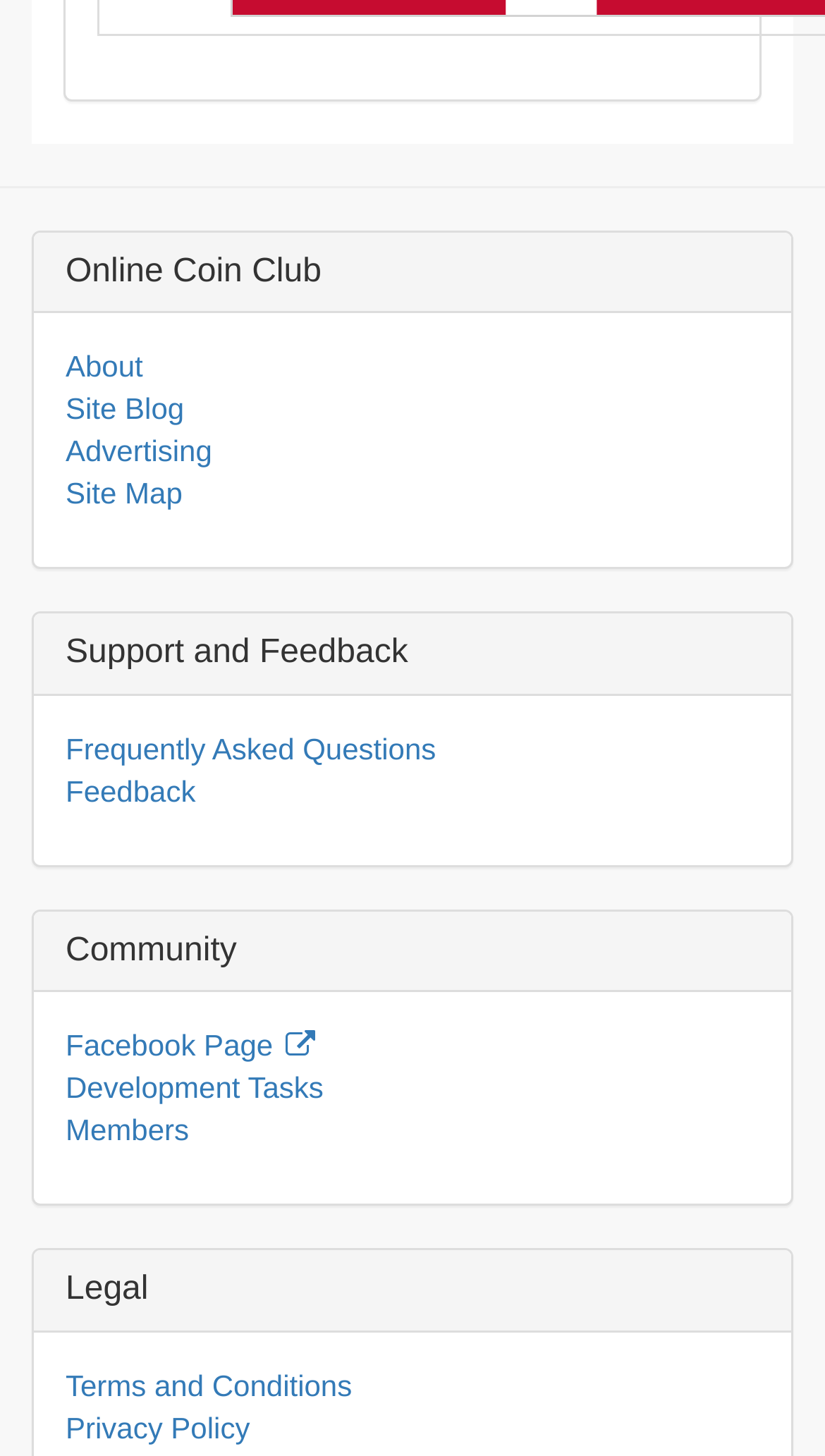How many social media links are there?
Analyze the screenshot and provide a detailed answer to the question.

By analyzing the webpage, I can see only one social media link, which is the 'Facebook Page' link in the 'Community' category.